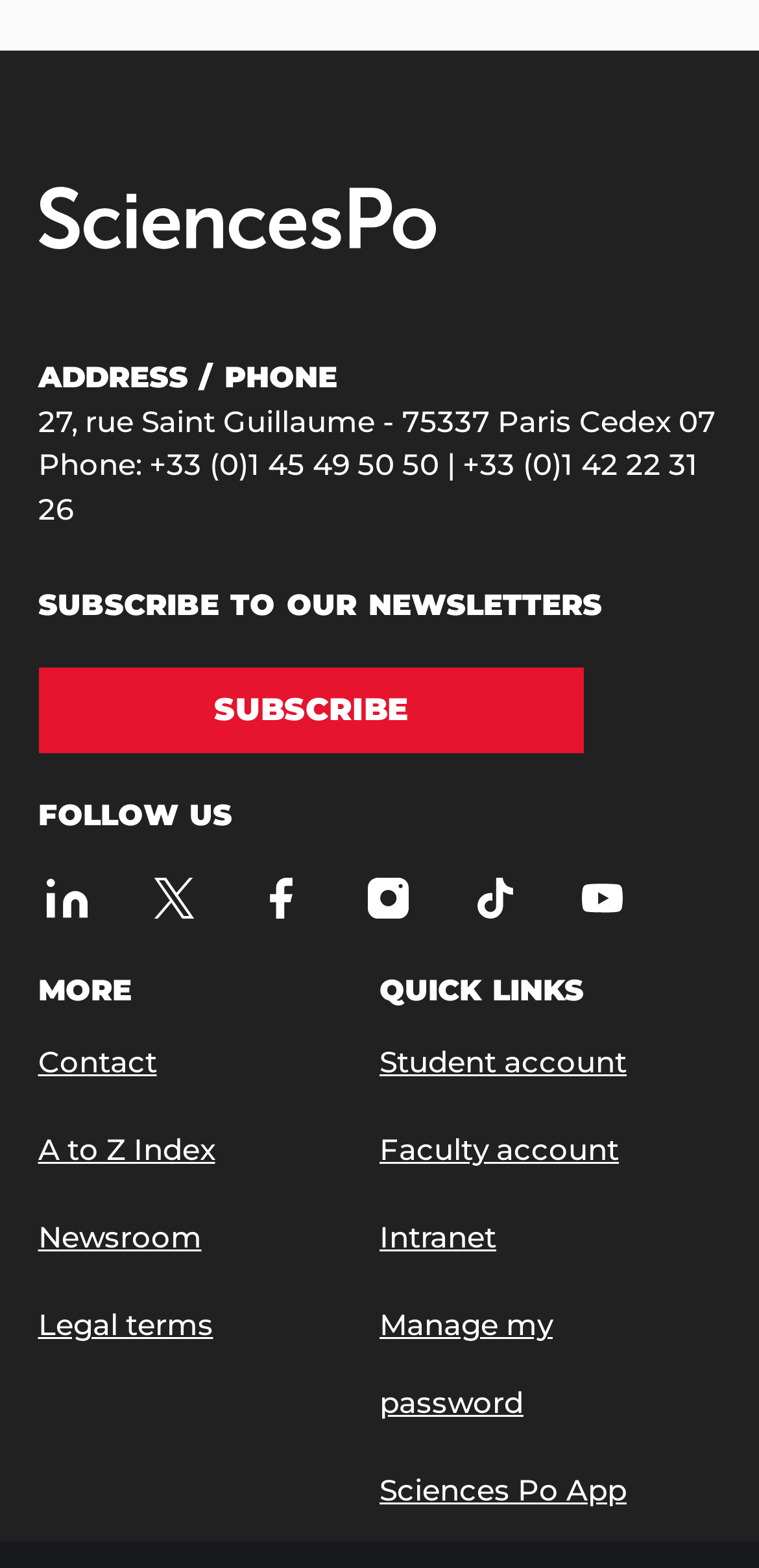Identify the coordinates of the bounding box for the element described below: "Manage my password". Return the coordinates as four float numbers between 0 and 1: [left, top, right, bottom].

[0.5, 0.821, 0.878, 0.92]